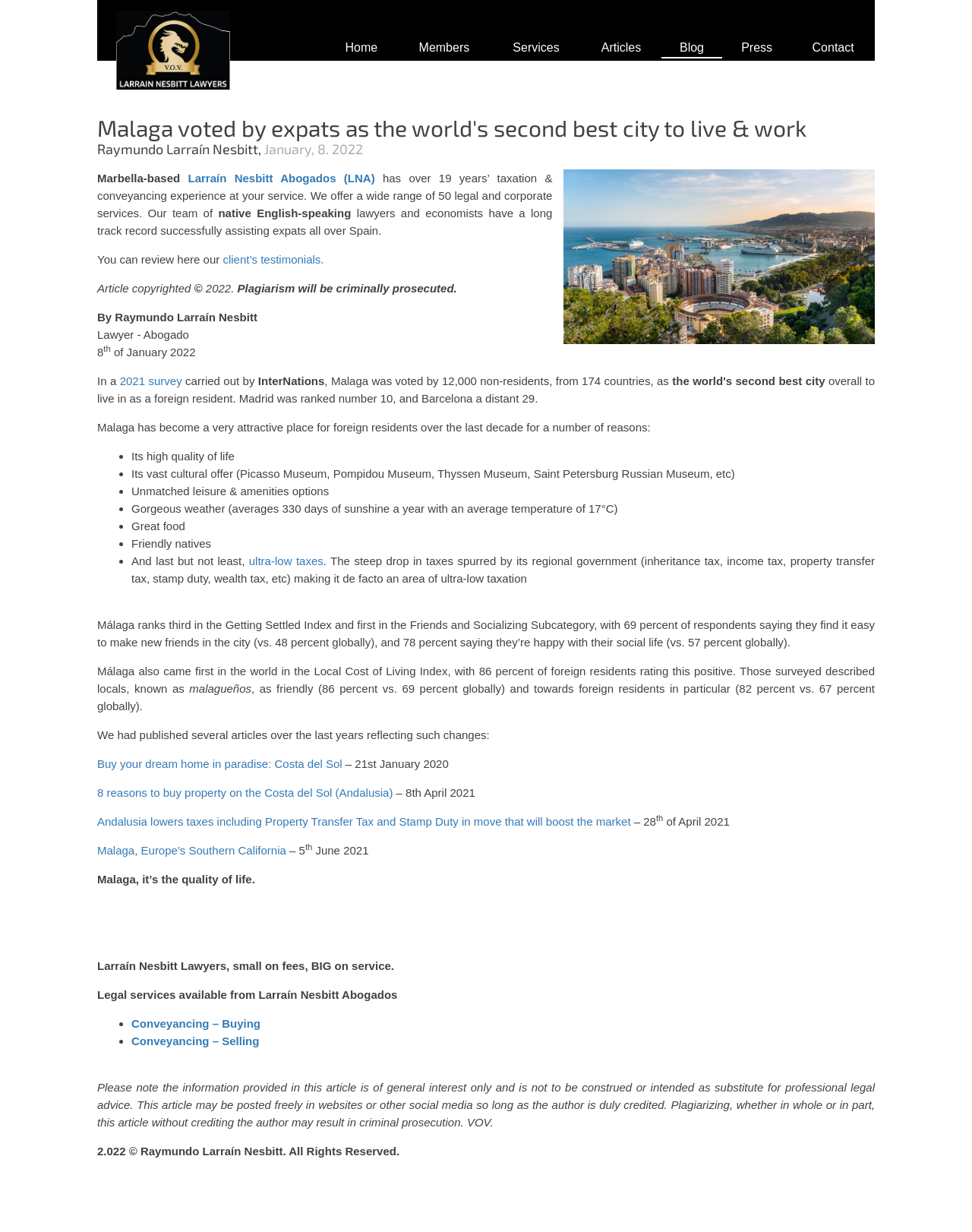Describe all the visual and textual components of the webpage comprehensively.

The webpage is about Larrain Nesbitt Abogados, a law firm based in Marbella, Spain. At the top of the page, there is a logo image of the law firm, followed by a navigation menu with links to different sections of the website, including "Home", "Members", "Services", "Articles", "Blog", "Press", and "Contact".

Below the navigation menu, there is a heading that reads "Malaga voted by expats as the world's second best city to live & work", followed by a subheading with the author's name and date, "Raymundo Larraín Nesbitt, January, 8. 2022". 

To the right of the heading, there is an image that takes up about half of the page's width. Below the image, there is a paragraph of text that introduces the law firm and its services, stating that they have over 19 years of experience in taxation and conveyancing and offer a wide range of 50 legal and corporate services.

The main content of the page is an article about Malaga being voted as the second-best city to live and work in the world by expats. The article discusses the reasons why Malaga is attractive to foreign residents, including its high quality of life, cultural offerings, leisure and amenities options, good weather, great food, friendly locals, and low taxes. The article also mentions that Malaga ranks high in the Getting Settled Index and the Local Cost of Living Index.

Throughout the article, there are links to other related articles published by the law firm, such as "Buy your dream home in paradise: Costa del Sol" and "Andalusia lowers taxes including Property Transfer Tax and Stamp Duty in move that will boost the market".

At the bottom of the page, there is a section that lists the legal services available from Larraín Nesbitt Abogados, including conveyancing services for buying and selling properties.